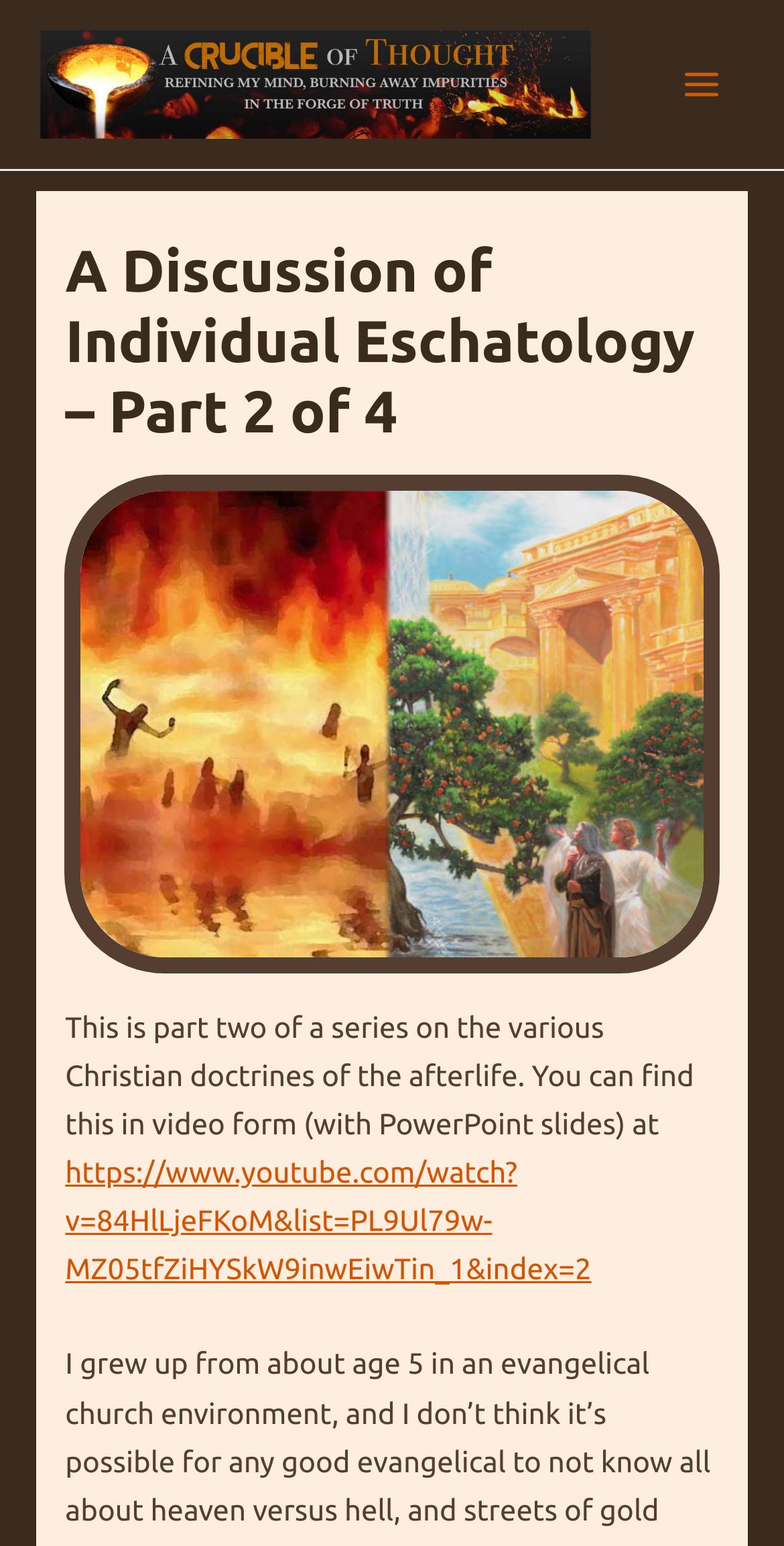Locate and extract the headline of this webpage.

A Discussion of Individual Eschatology – Part 2 of 4